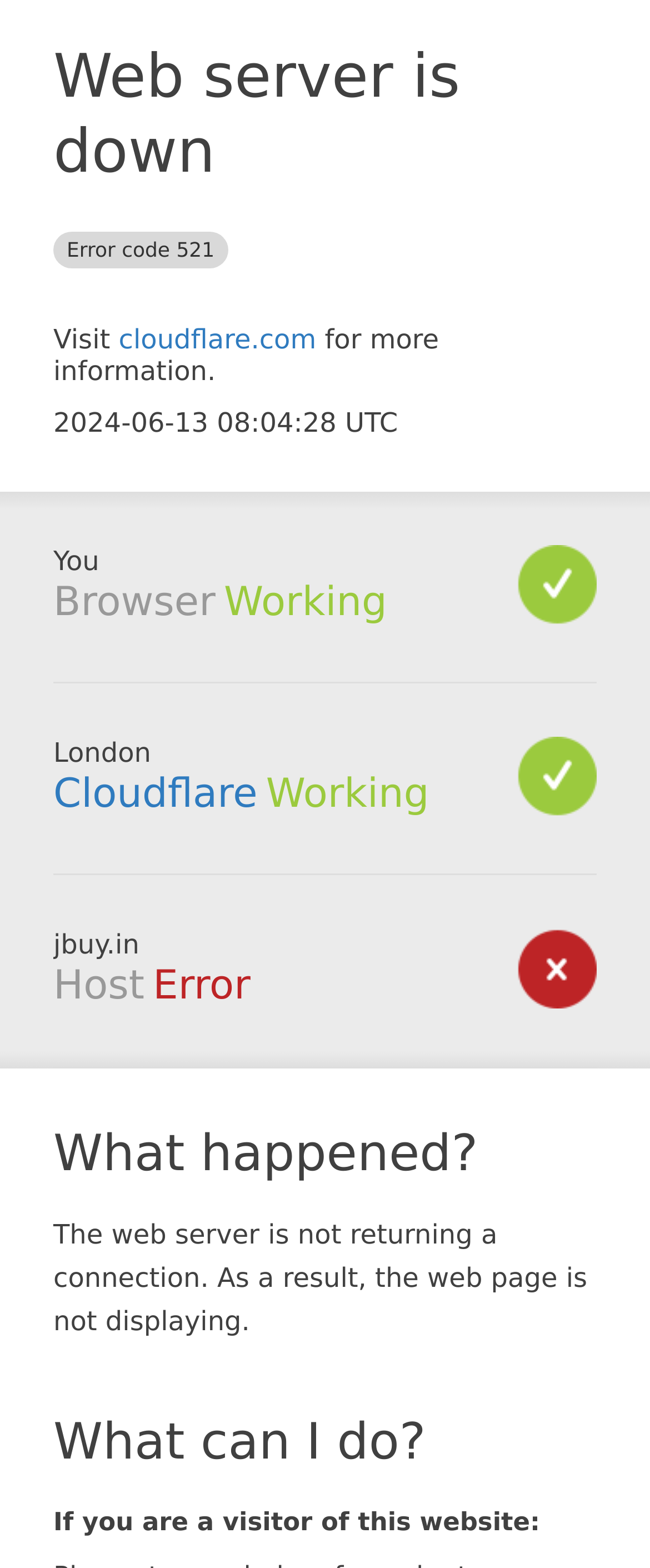What is the error code?
Please look at the screenshot and answer in one word or a short phrase.

521